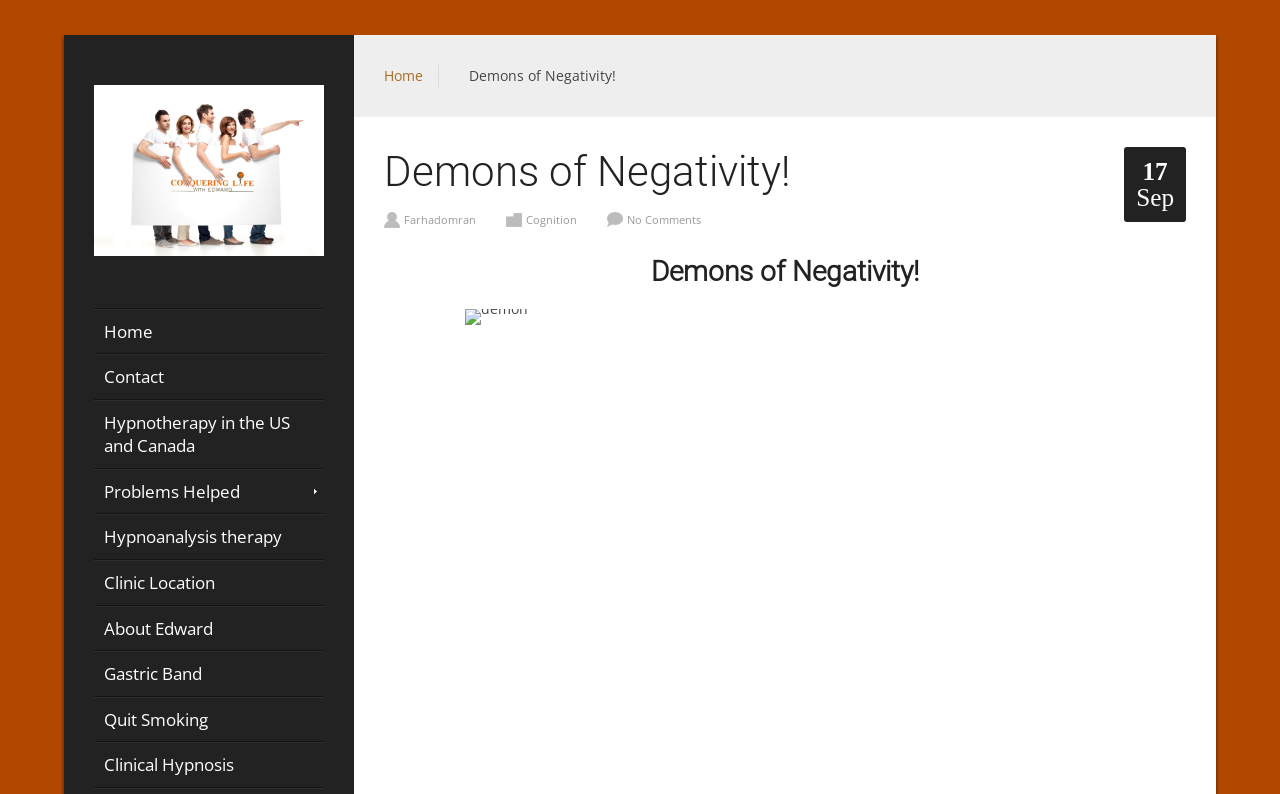What is the date mentioned on the webpage?
From the details in the image, answer the question comprehensively.

I looked for the date on the webpage and found it in the format '17 Sep', which indicates the 17th of September.